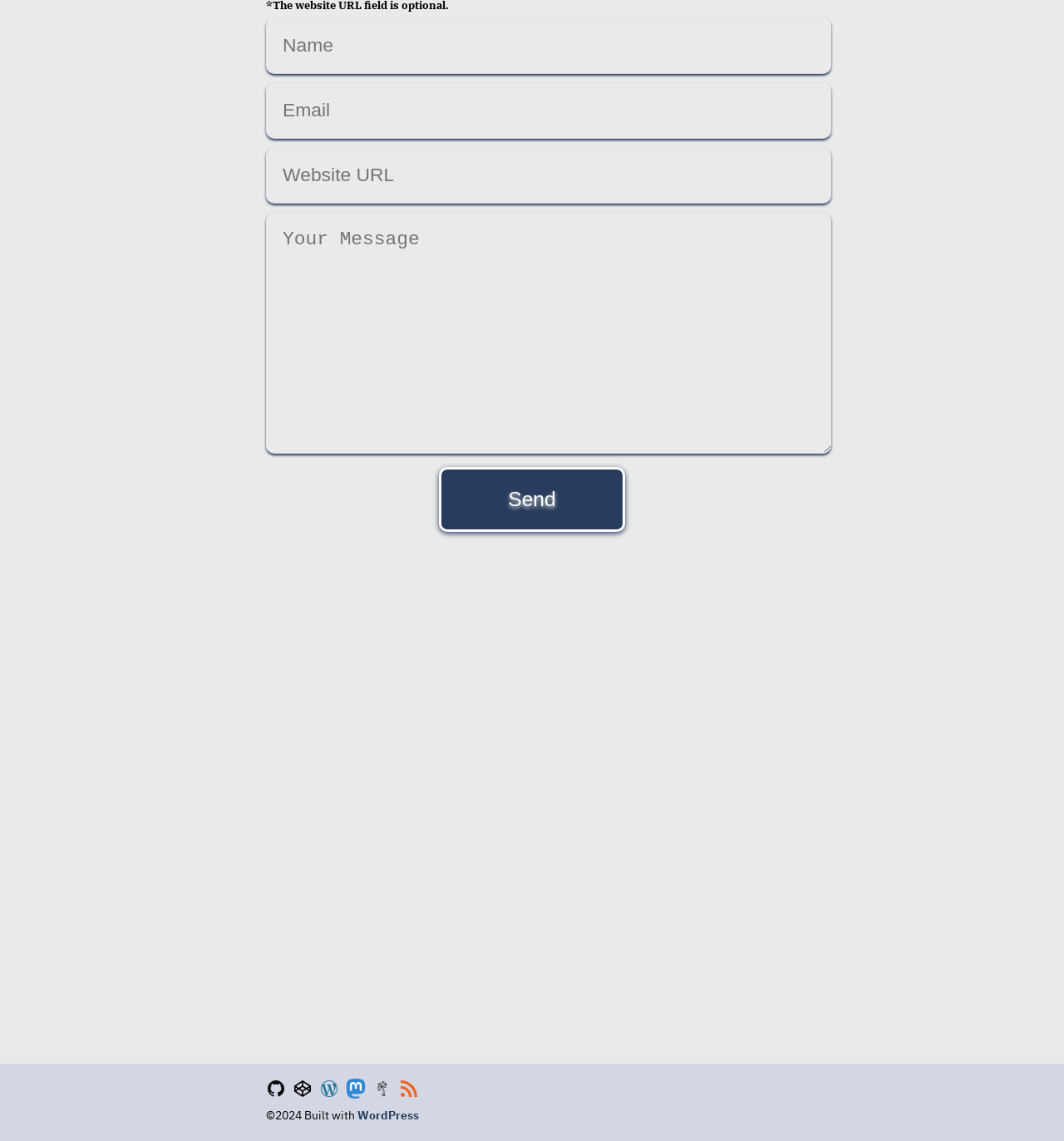Using the given description, provide the bounding box coordinates formatted as (top-left x, top-left y, bottom-right x, bottom-right y), with all values being floating point numbers between 0 and 1. Description: name="name" placeholder="Name" title="Your Name"

[0.25, 0.015, 0.781, 0.065]